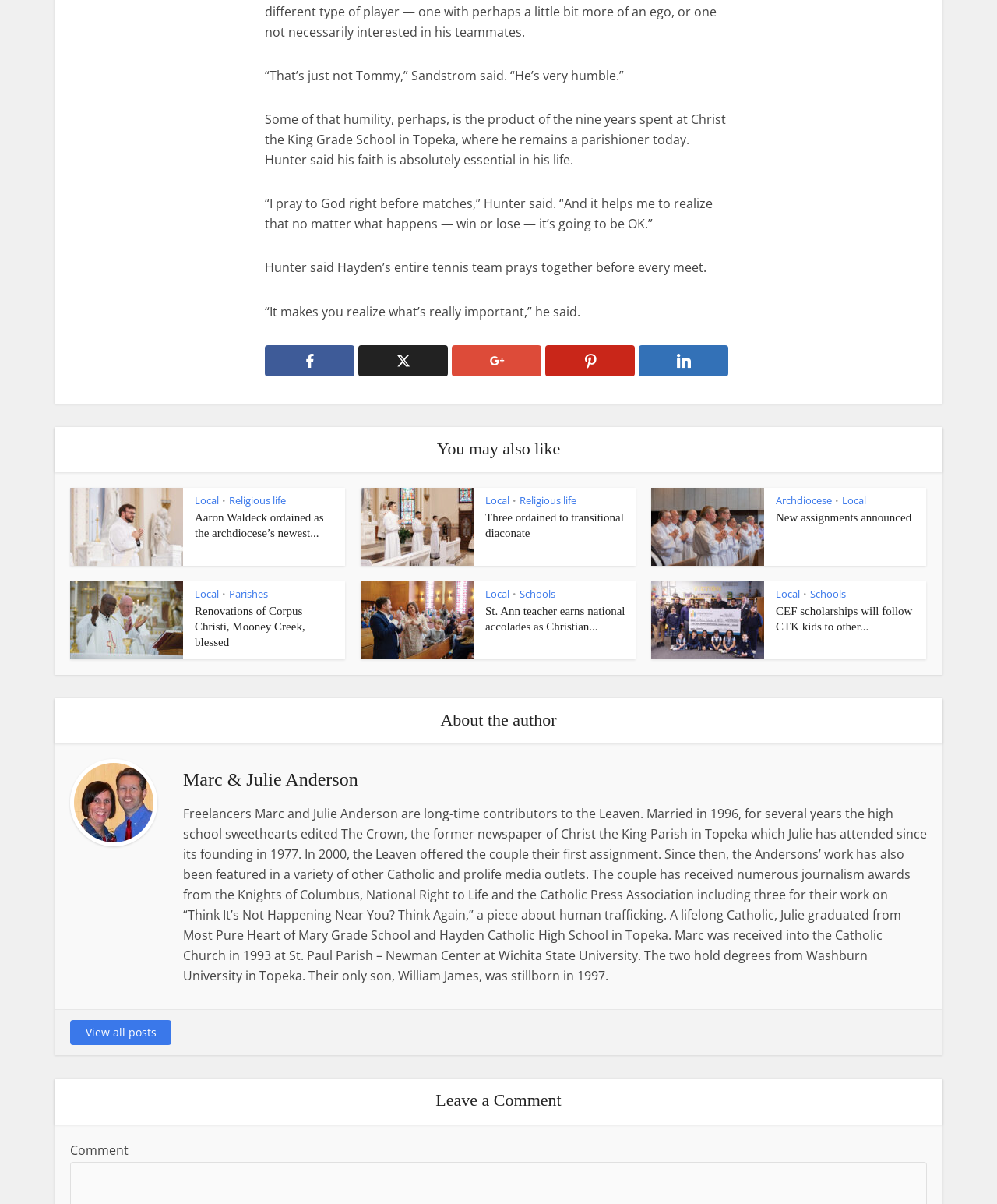Based on the element description: "Schools", identify the UI element and provide its bounding box coordinates. Use four float numbers between 0 and 1, [left, top, right, bottom].

[0.812, 0.487, 0.848, 0.499]